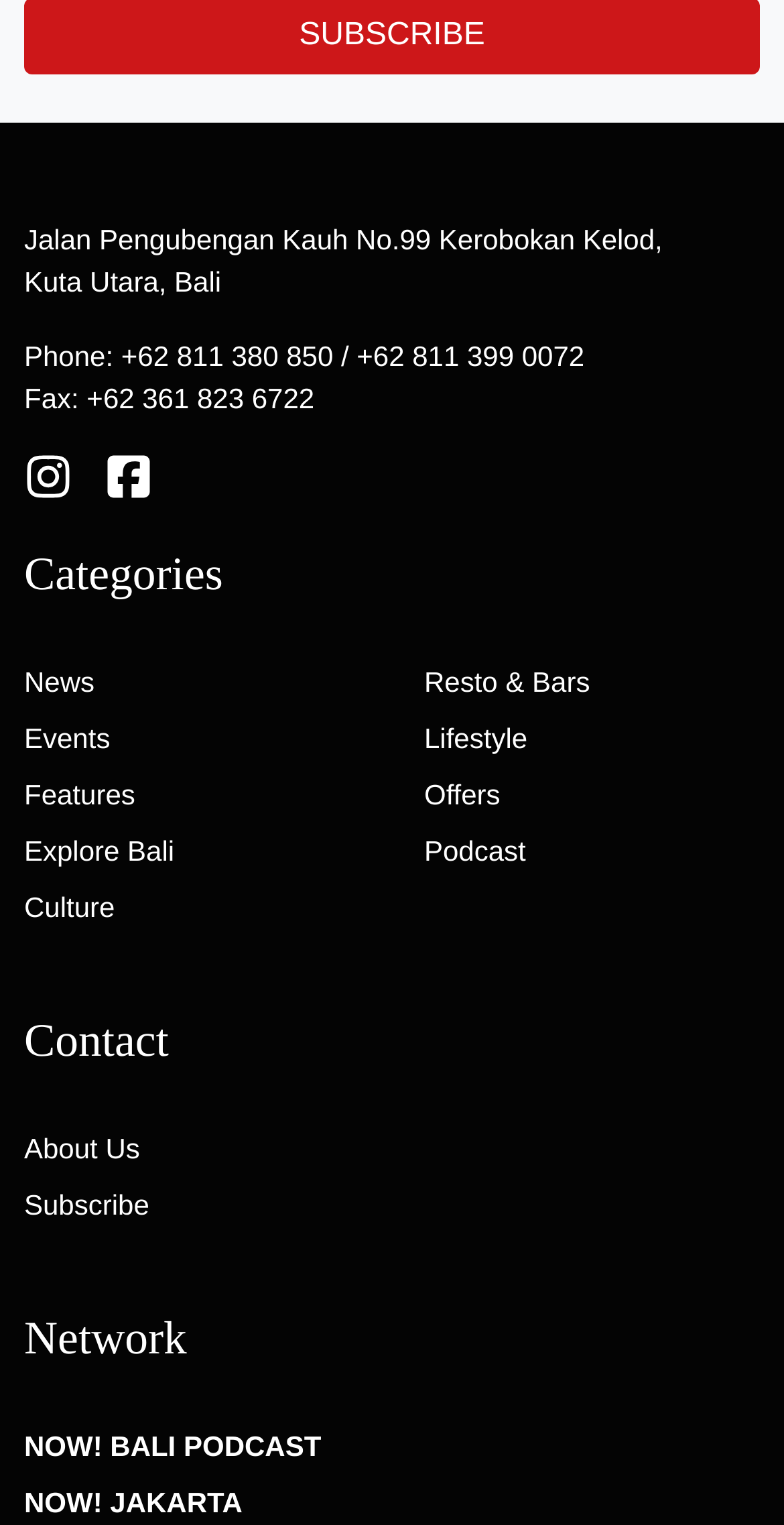Reply to the question with a single word or phrase:
What categories are available?

News, Events, Features, etc.